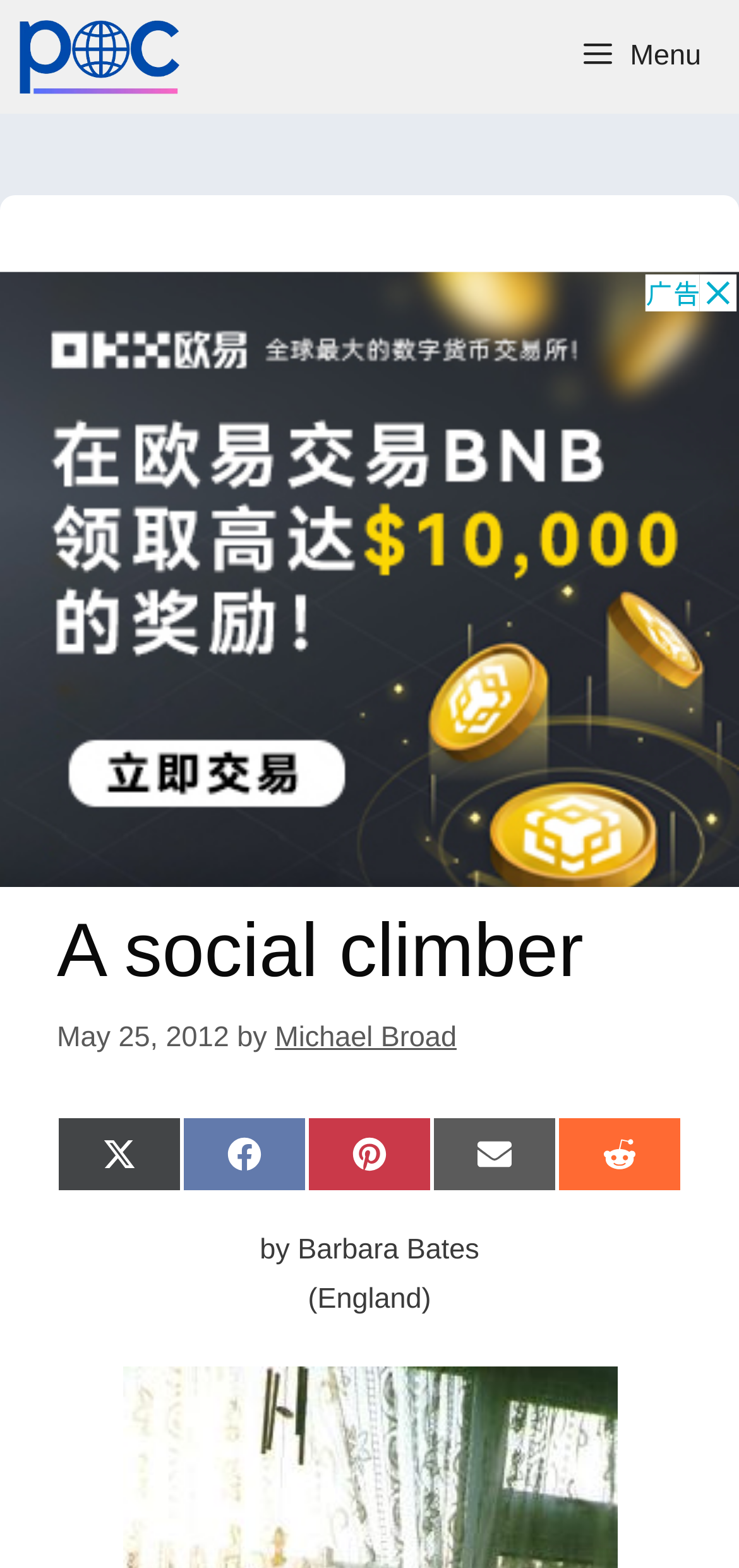Determine the bounding box of the UI component based on this description: "Michael Broad". The bounding box coordinates should be four float values between 0 and 1, i.e., [left, top, right, bottom].

[0.372, 0.651, 0.618, 0.671]